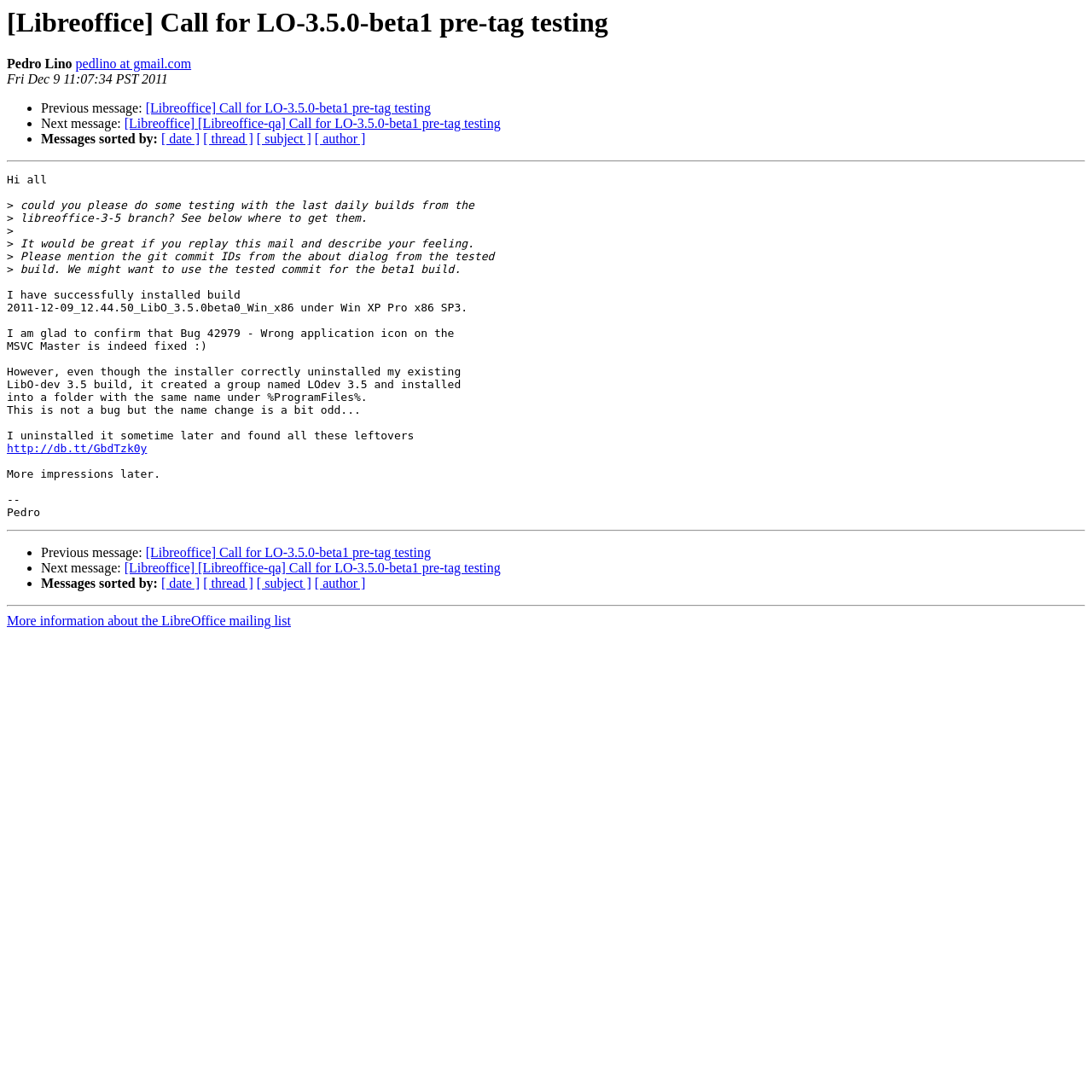Please identify the bounding box coordinates of the clickable area that will fulfill the following instruction: "Visit Pedro's homepage". The coordinates should be in the format of four float numbers between 0 and 1, i.e., [left, top, right, bottom].

[0.069, 0.052, 0.175, 0.065]